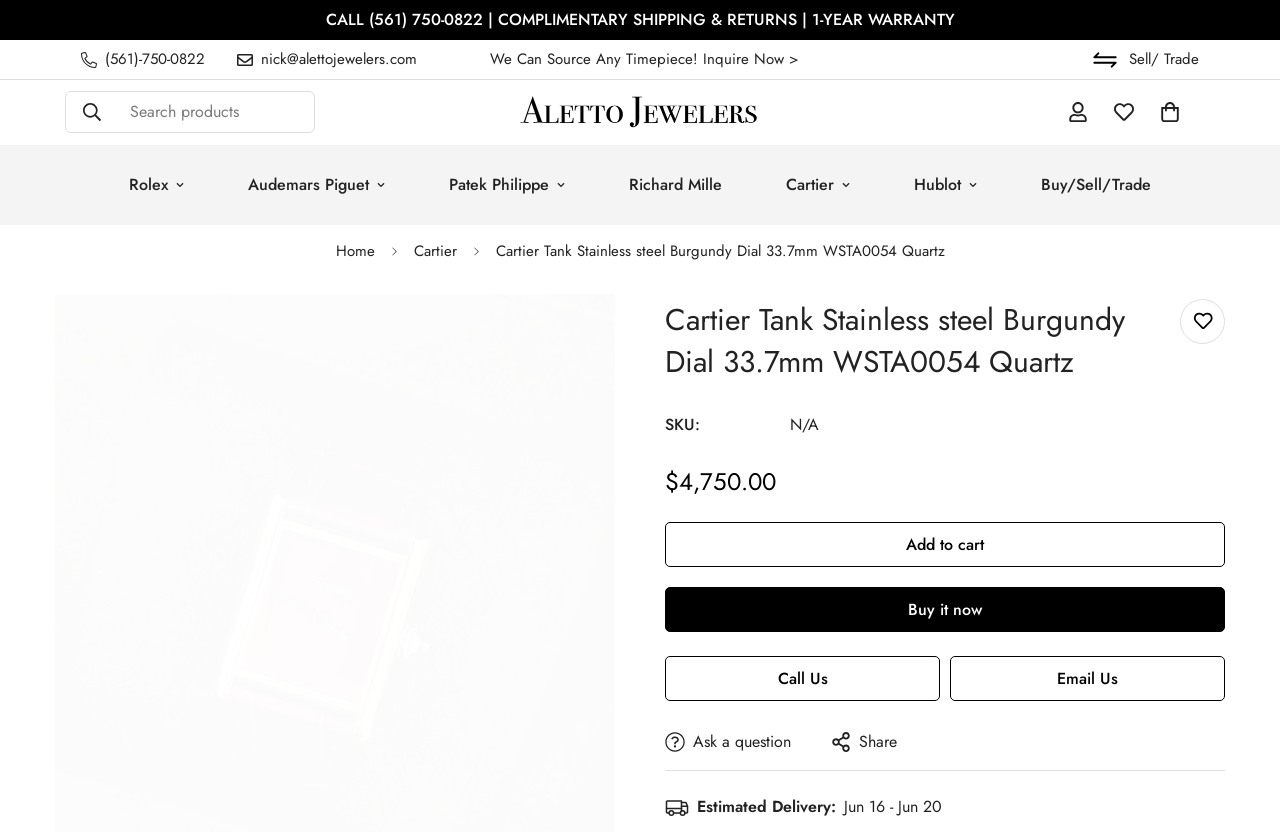What is the estimated delivery time?
Based on the visual details in the image, please answer the question thoroughly.

The estimated delivery time can be found at the bottom of the page, where it is stated as 'Estimated Delivery: Jun 16 - Jun 20'. This information is provided in the static text element.